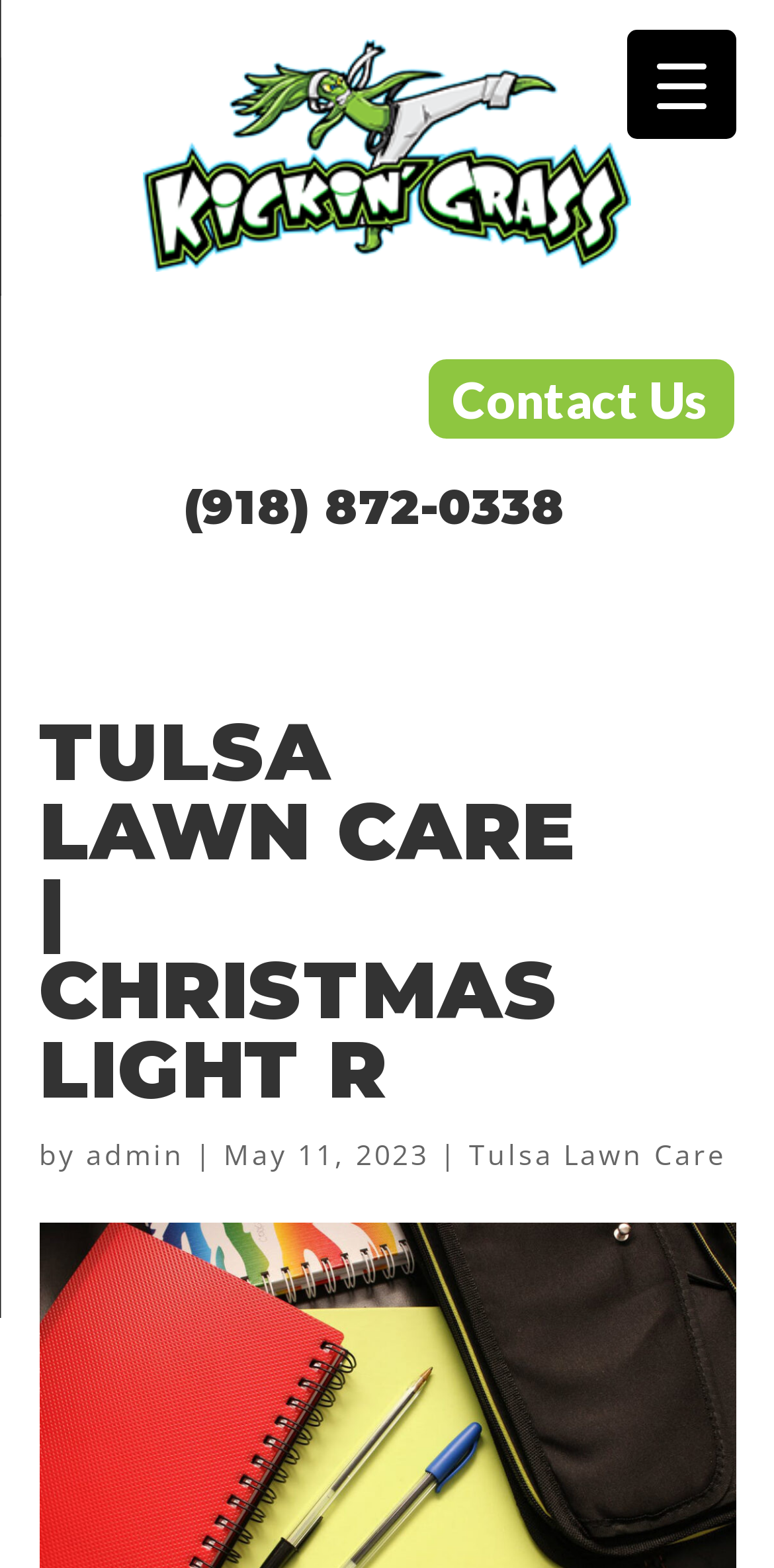Who is the author of the latest article?
Utilize the image to construct a detailed and well-explained answer.

I found the author's name by looking at the link element with the text 'admin' which is located at the coordinates [0.111, 0.724, 0.238, 0.748].